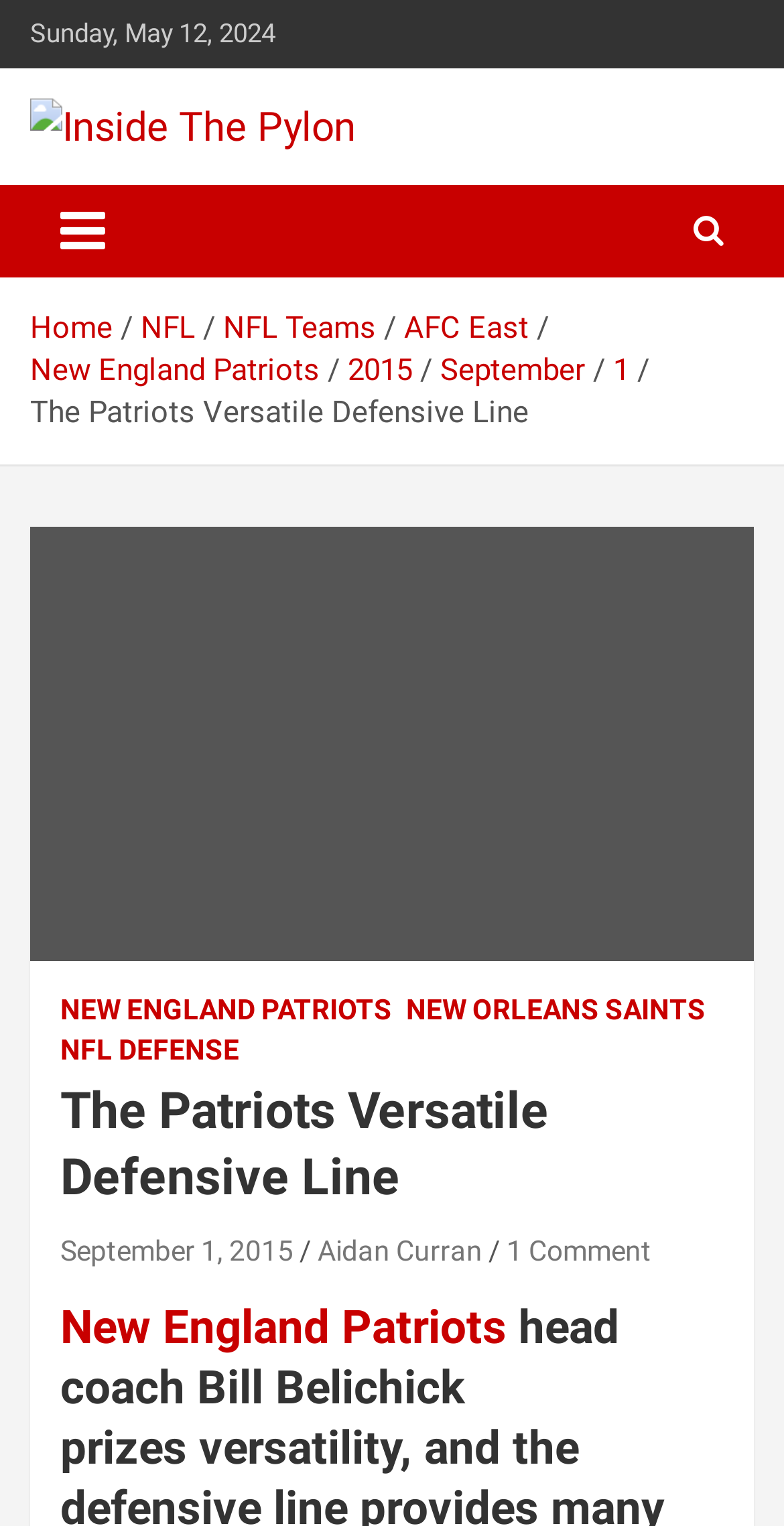Locate the bounding box coordinates of the element I should click to achieve the following instruction: "Read the article about 'New England Patriots'".

[0.038, 0.231, 0.408, 0.255]